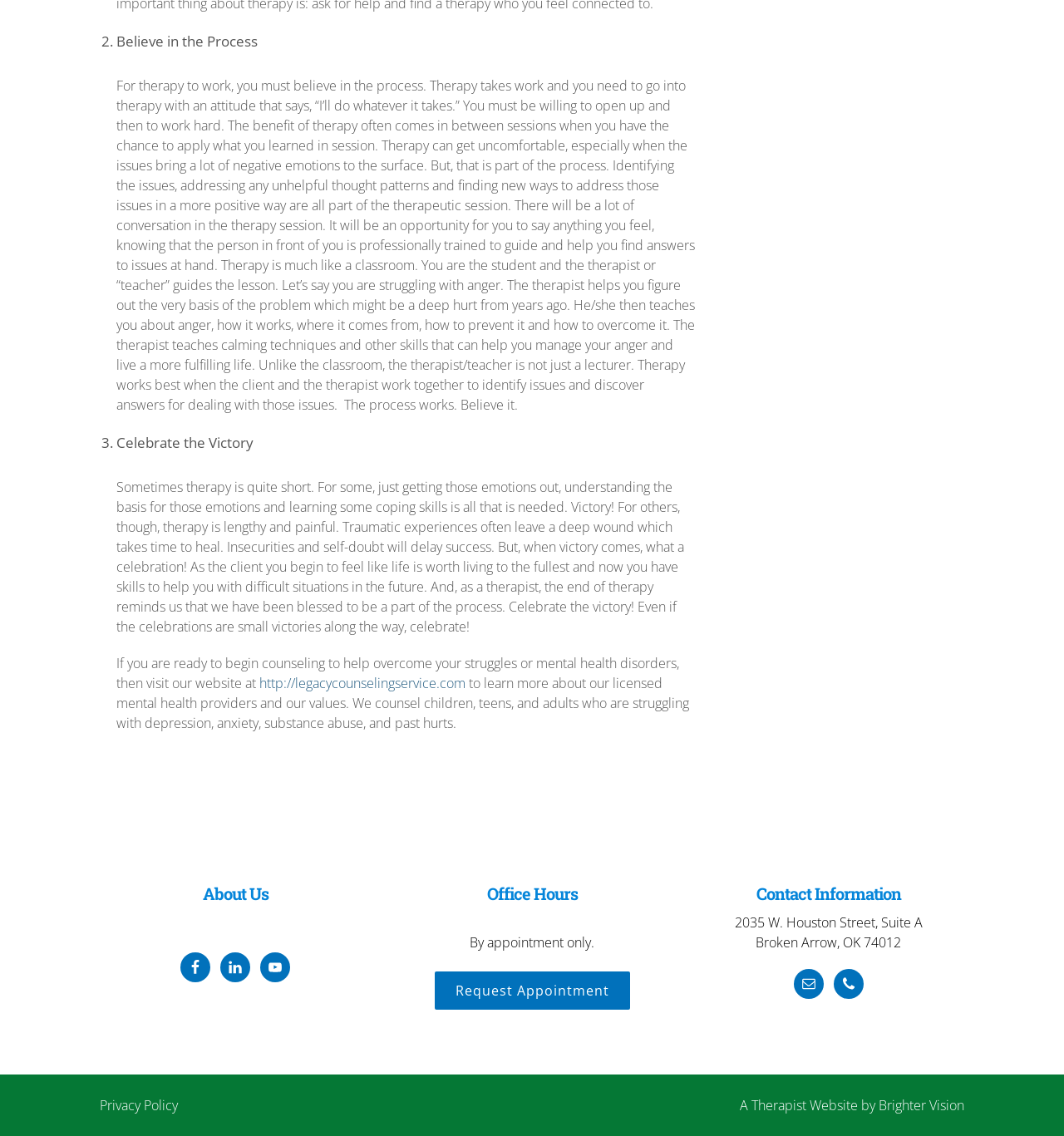How can you request an appointment?
Please use the image to provide a one-word or short phrase answer.

By clicking the 'Request Appointment' link